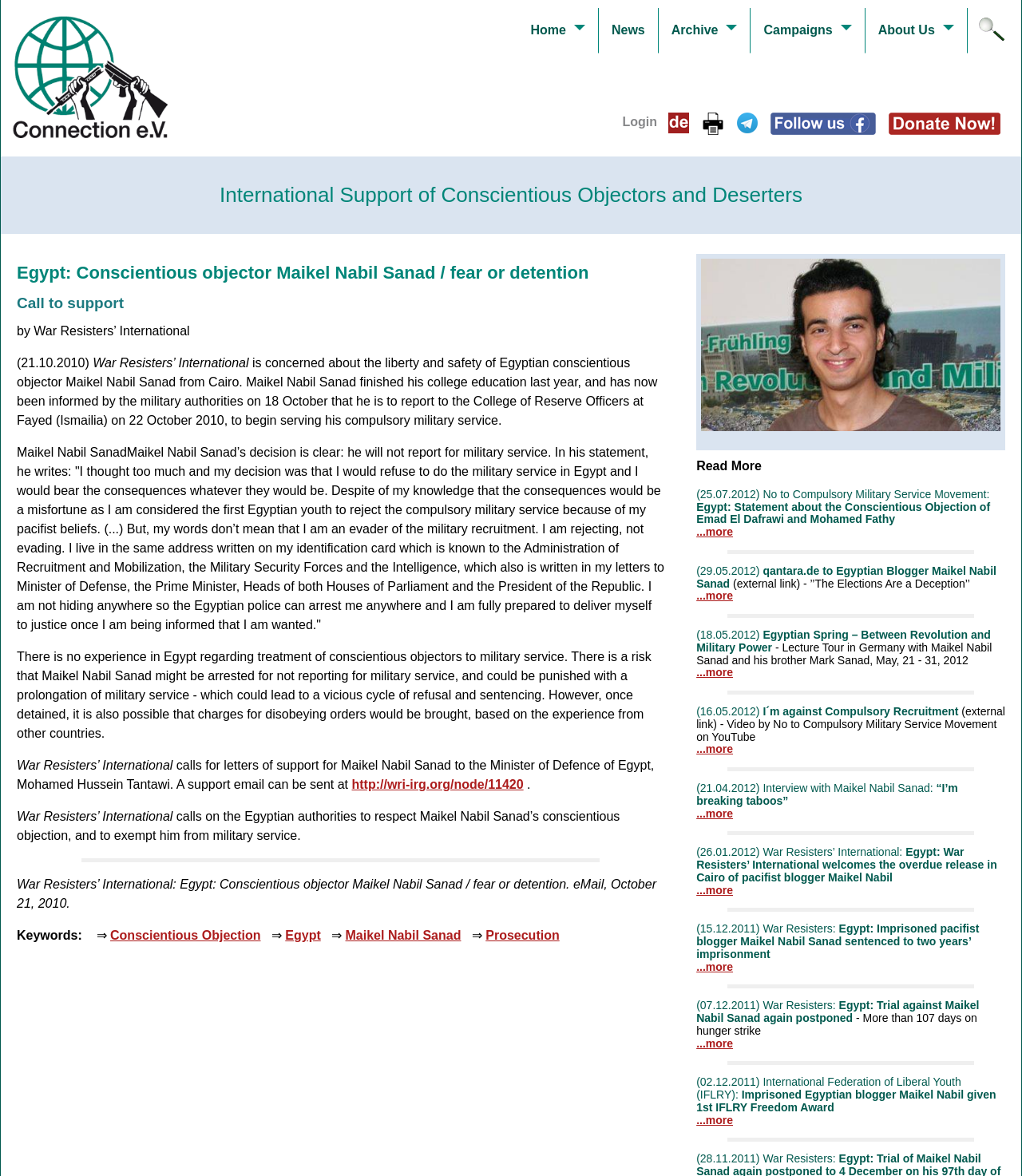Use a single word or phrase to answer the question: 
What is the organization calling for support for Maikel Nabil Sanad?

War Resisters’ International